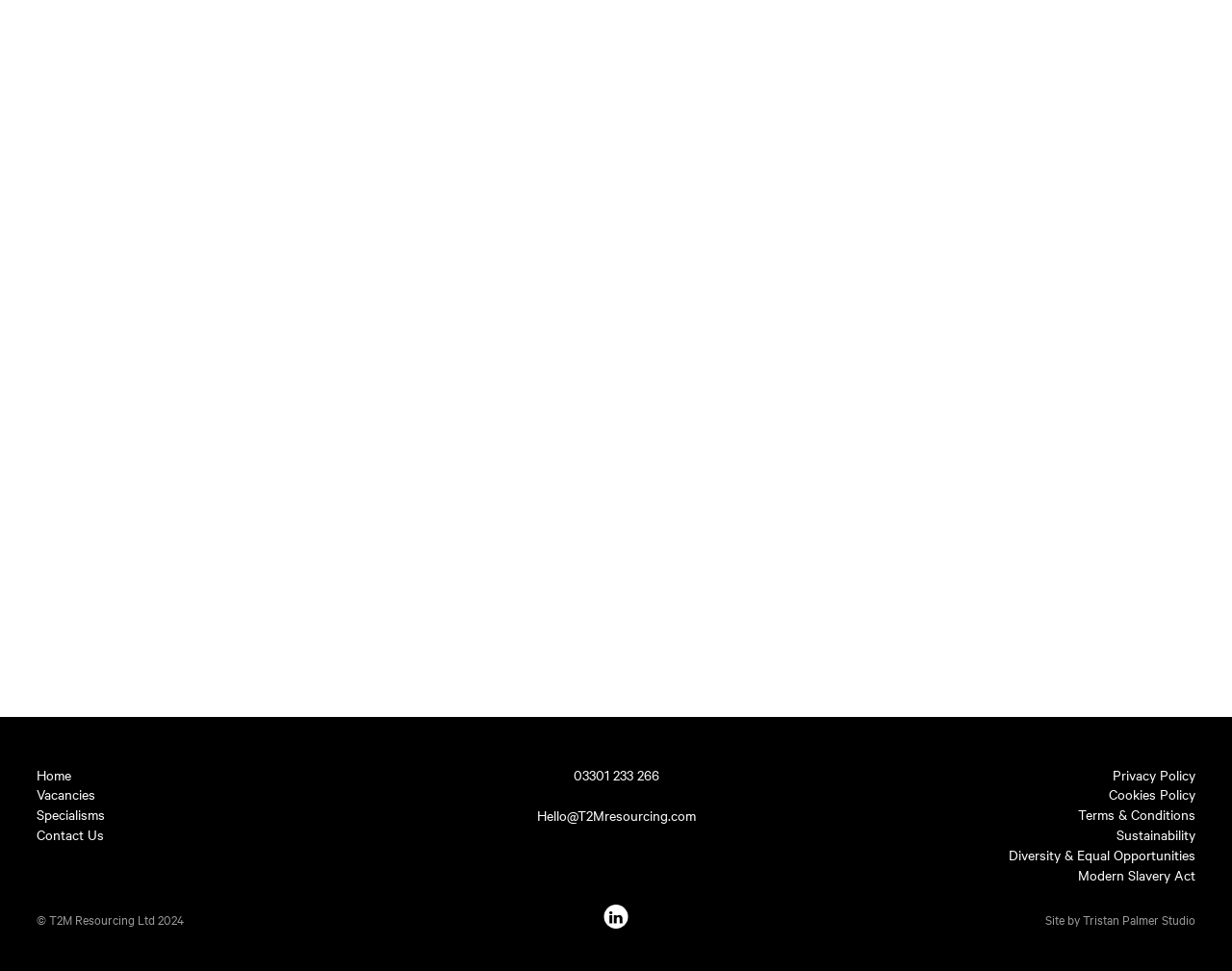What is the phone number on the webpage?
From the screenshot, provide a brief answer in one word or phrase.

03301 233 266